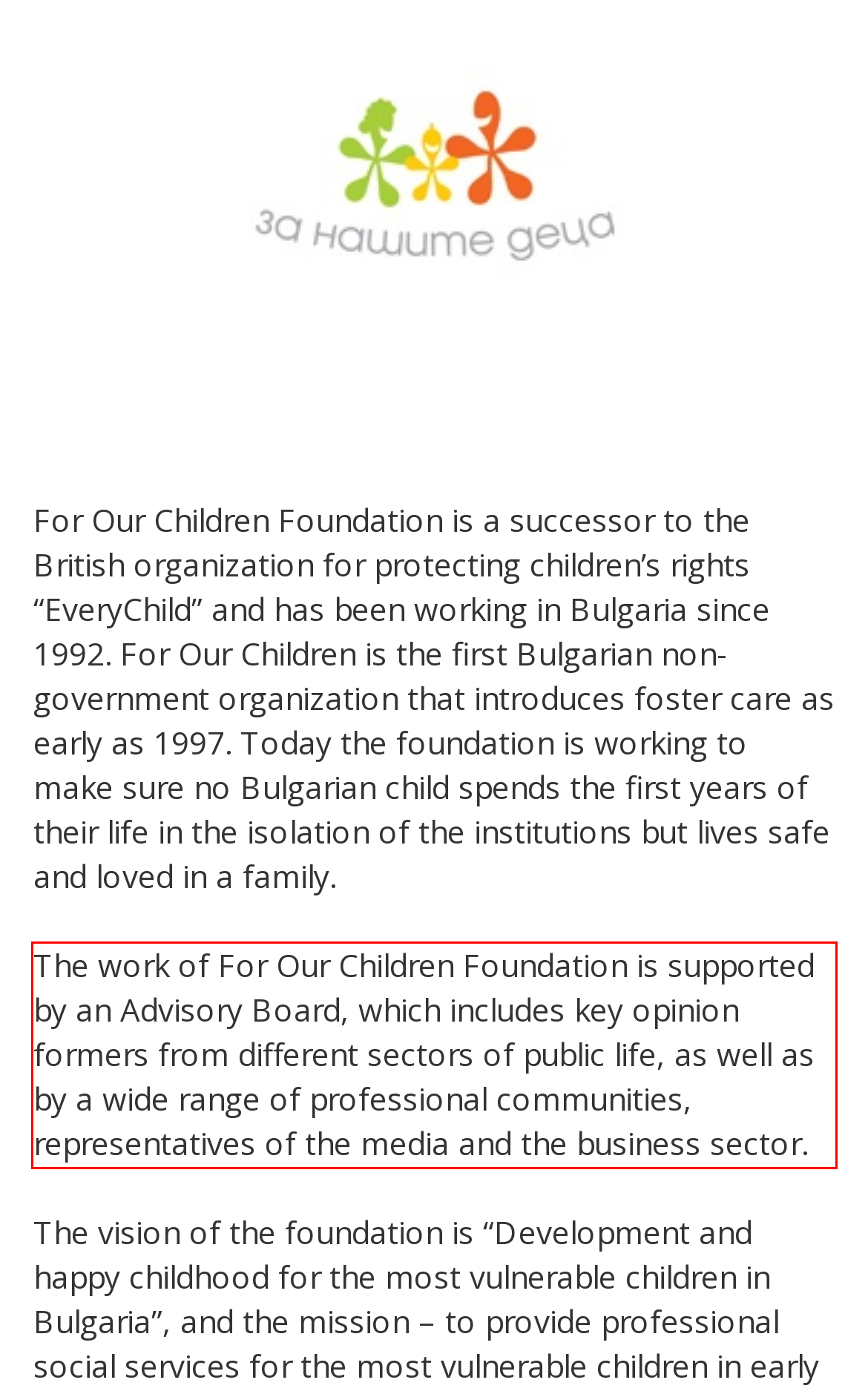You are presented with a screenshot containing a red rectangle. Extract the text found inside this red bounding box.

The work of For Our Children Foundation is supported by an Advisory Board, which includes key opinion formers from different sectors of public life, as well as by a wide range of professional communities, representatives of the media and the business sector.